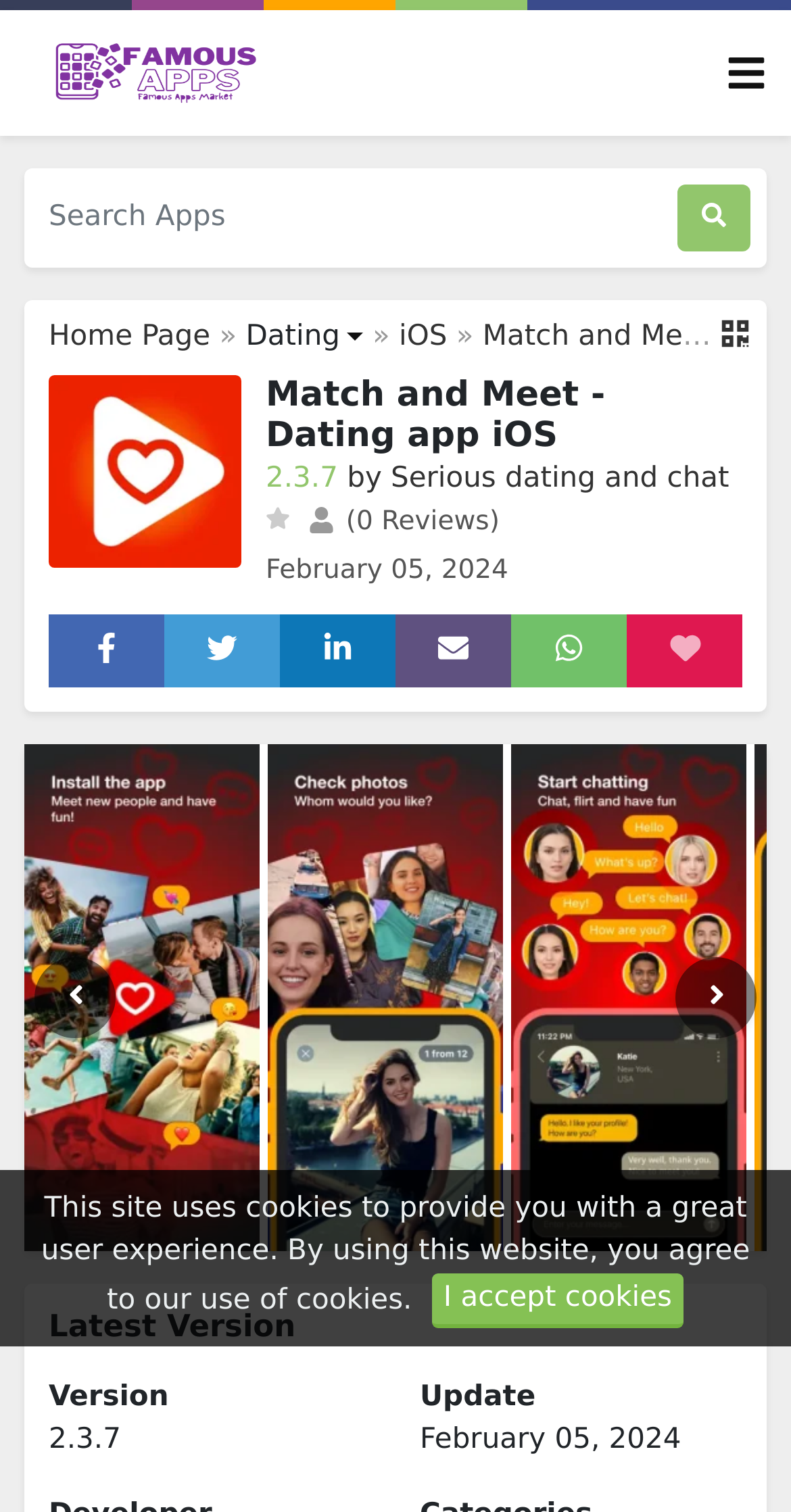What is the name of the dating app?
Answer the question with a detailed explanation, including all necessary information.

The name of the dating app can be found in the heading element with the text 'Match and Meet - Dating app iOS'.